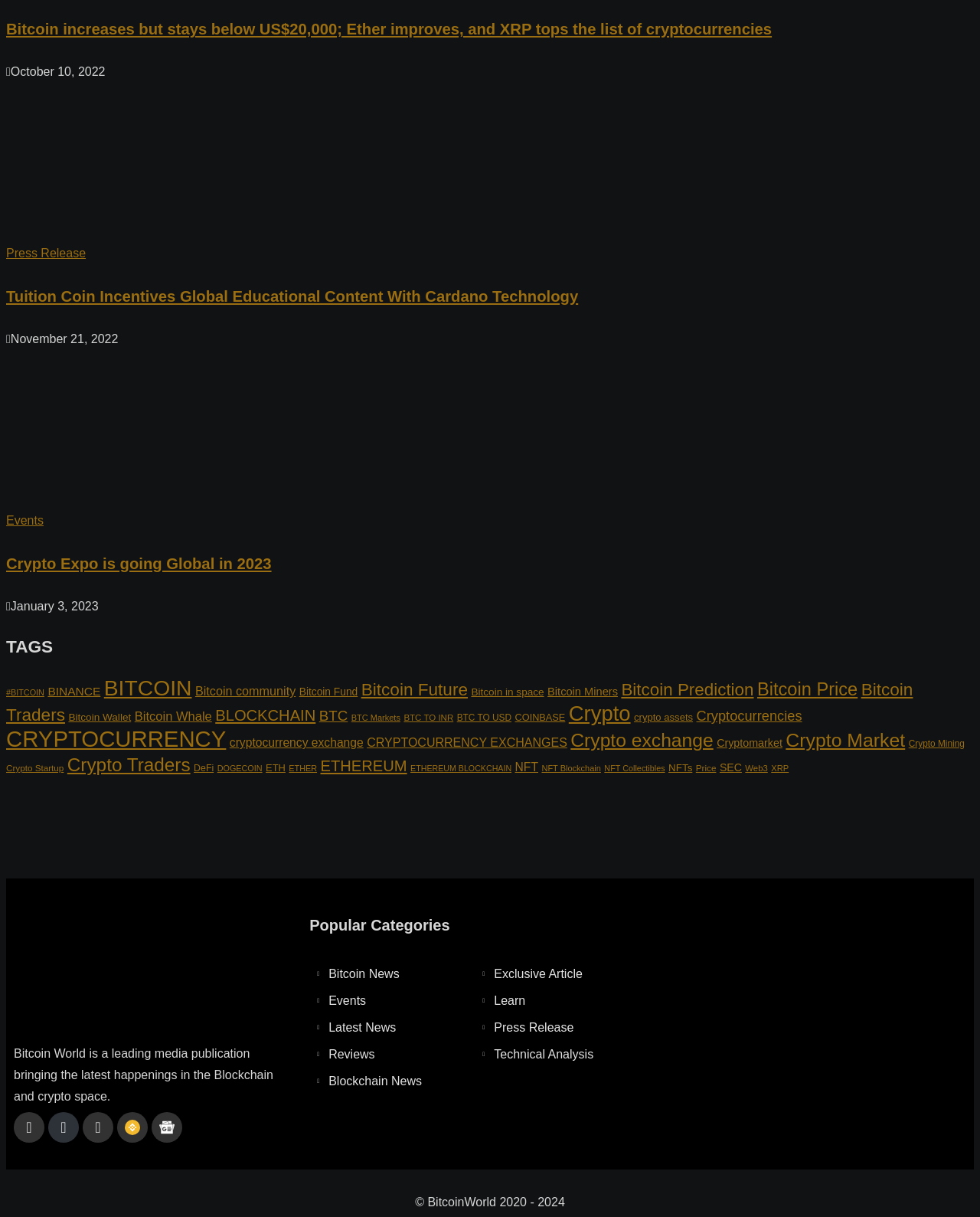Use a single word or phrase to answer the question:
What is the purpose of the website?

Media publication